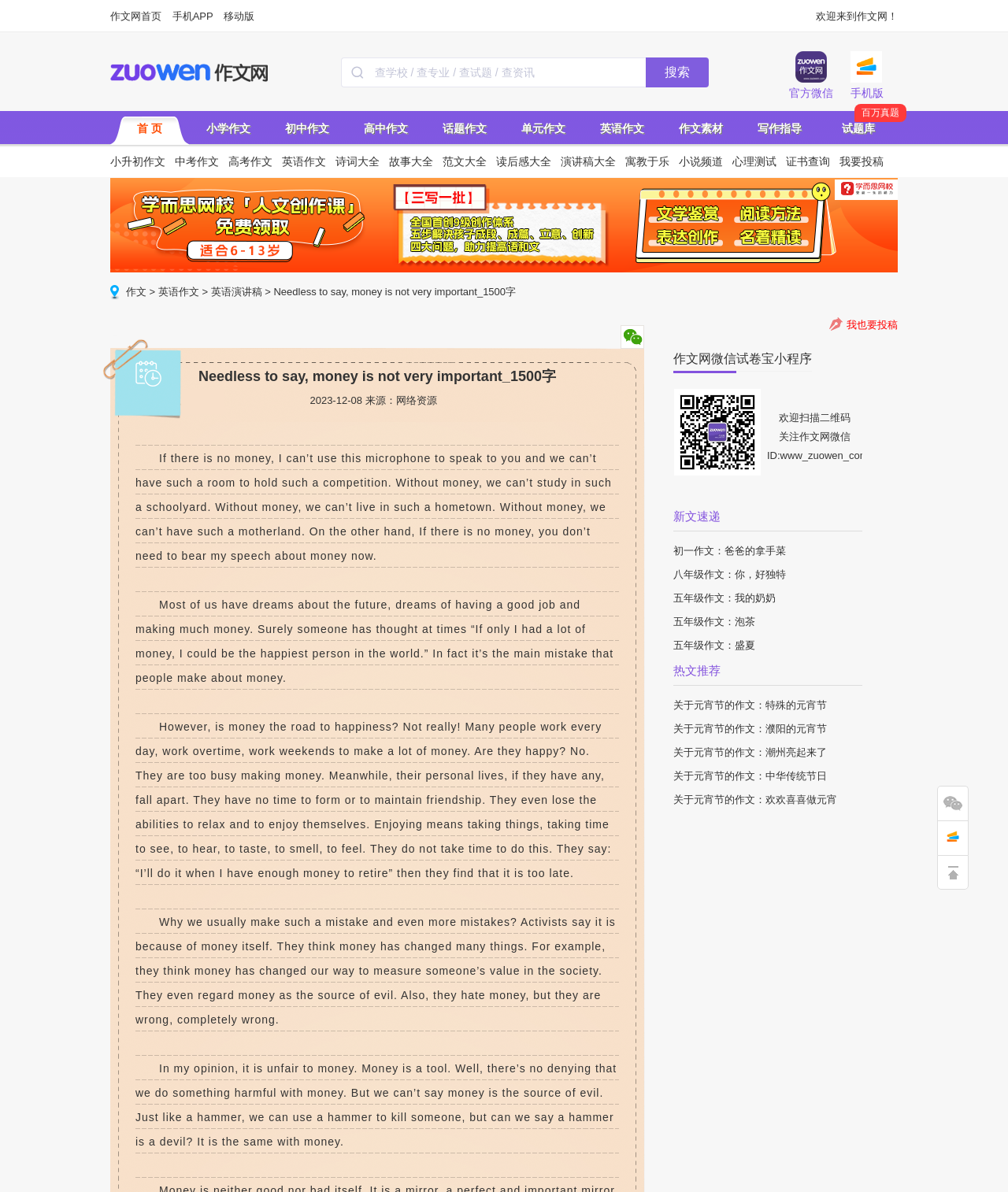Give an in-depth explanation of the webpage layout and content.

This webpage appears to be a Chinese language essay website, with a focus on providing resources and tools for students to improve their writing skills. 

At the top of the page, there is a navigation bar with links to various sections of the website, including the homepage, mobile version, and search function. Below this, there is a prominent search bar where users can input keywords to find relevant essays and resources.

The main content of the page is divided into several sections. The first section features a prominent essay with the title "Needless to say, money is not very important" and a lengthy passage of text discussing the importance of money in our lives. 

To the right of this section, there is a sidebar with links to various categories of essays, including elementary school, middle school, and high school essays, as well as links to resources on writing guidance and test questions.

Further down the page, there are sections featuring recommended essays, new essays, and hot topics, with links to individual essays and their corresponding titles. 

At the bottom of the page, there are links to the website's social media channels, including WeChat and a QR code for users to scan and follow the website's official account.